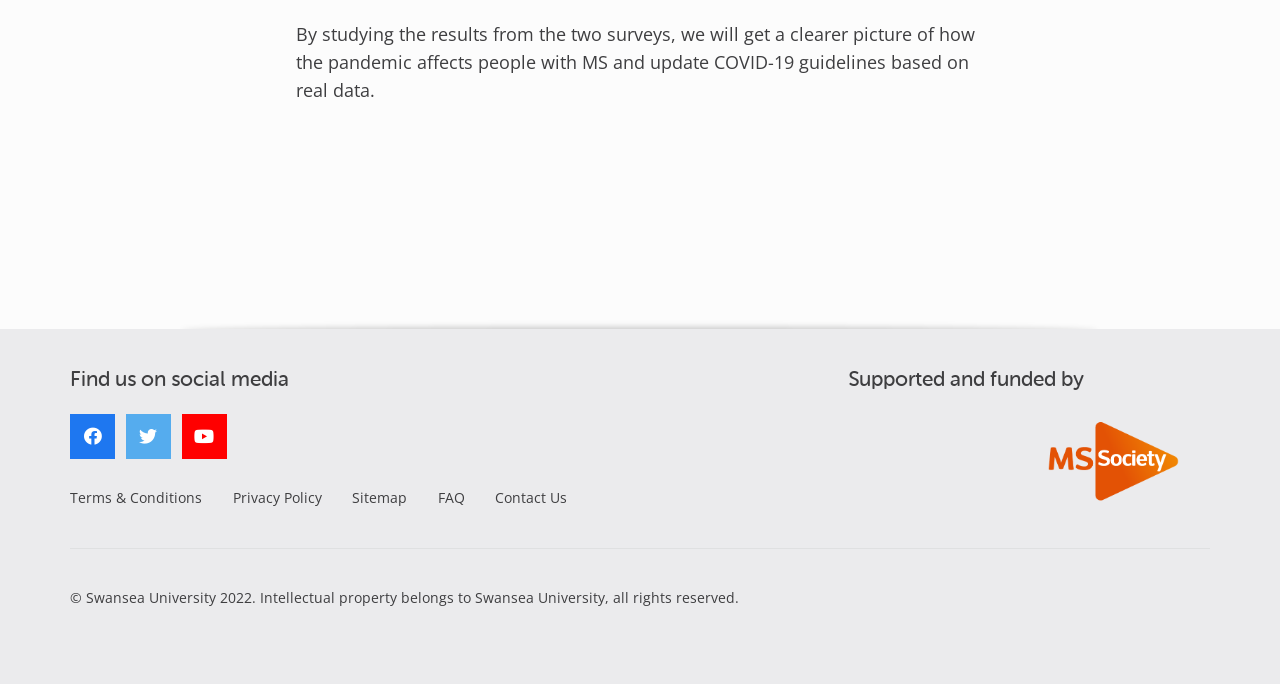Please identify the bounding box coordinates of the element's region that needs to be clicked to fulfill the following instruction: "View Supported and funded by". The bounding box coordinates should consist of four float numbers between 0 and 1, i.e., [left, top, right, bottom].

[0.662, 0.54, 0.945, 0.576]